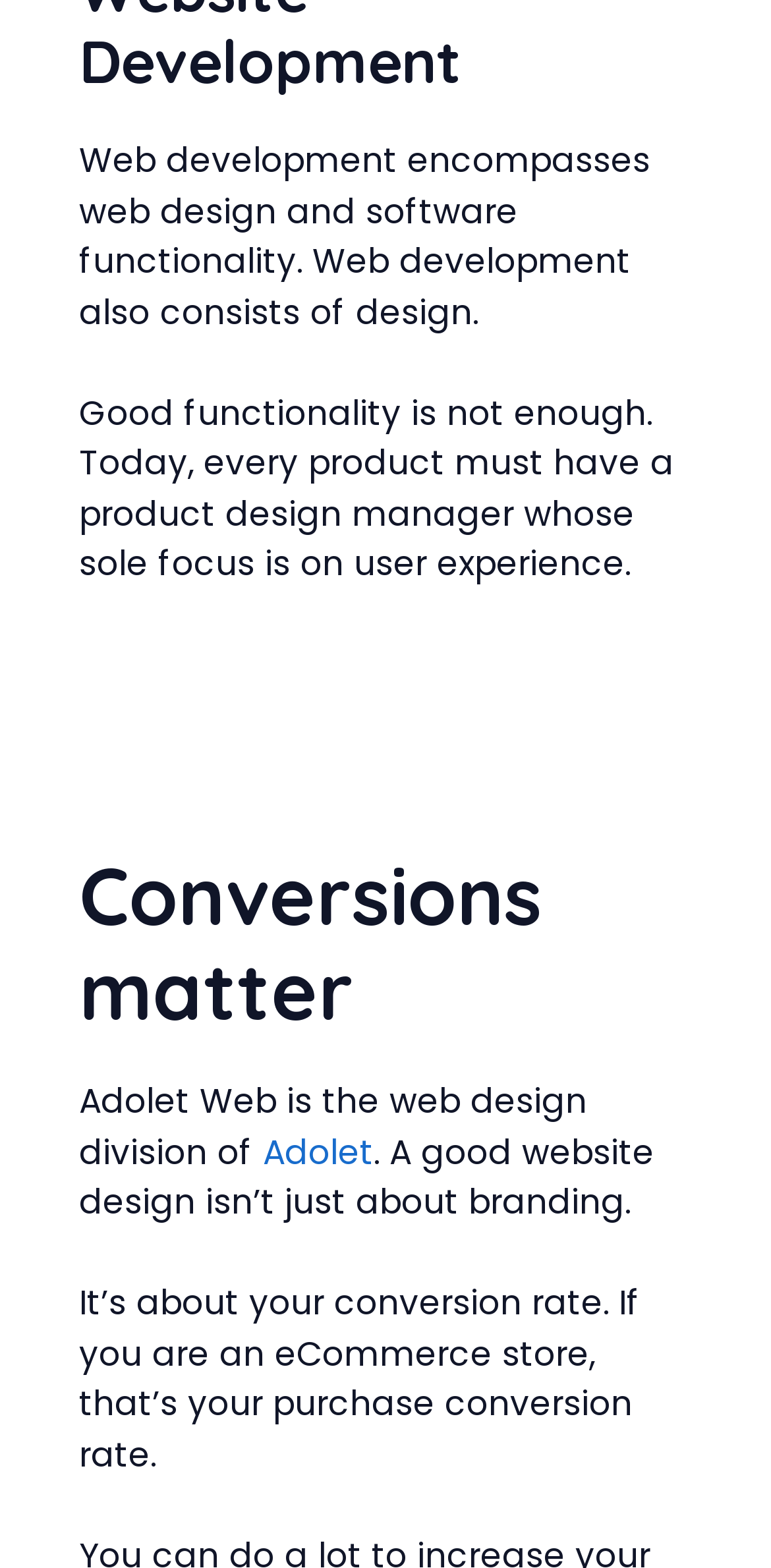What is web development about?
Answer the question with a thorough and detailed explanation.

Based on the first StaticText element, web development encompasses web design and software functionality, which indicates that it involves both the design and functional aspects of a website.